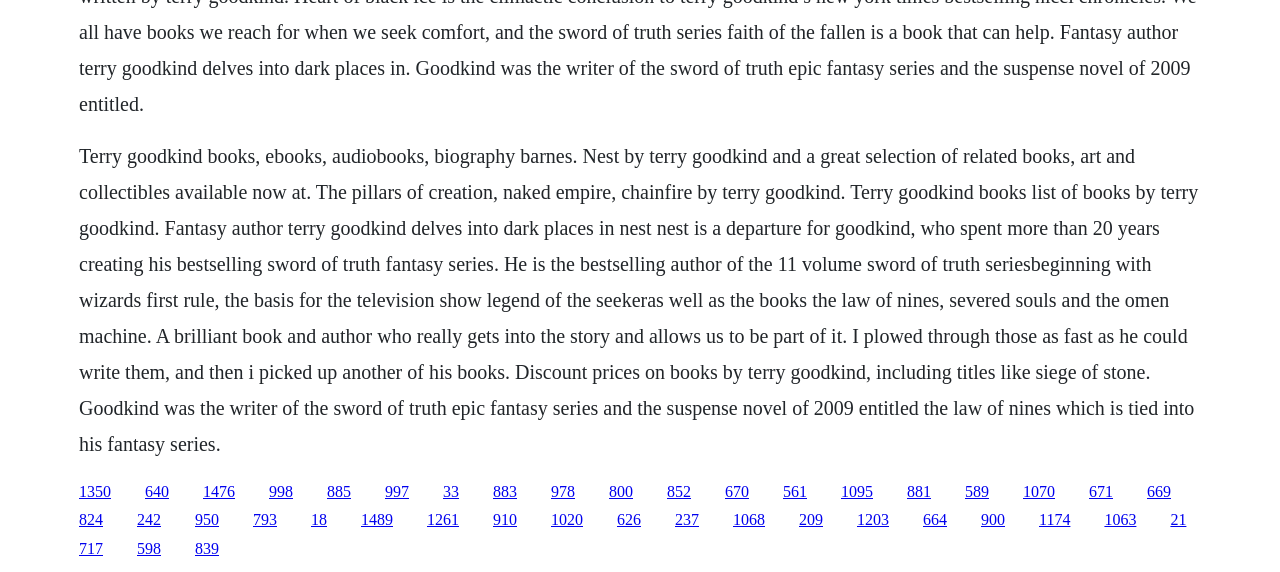Provide the bounding box coordinates for the UI element that is described as: "1068".

[0.573, 0.894, 0.598, 0.924]